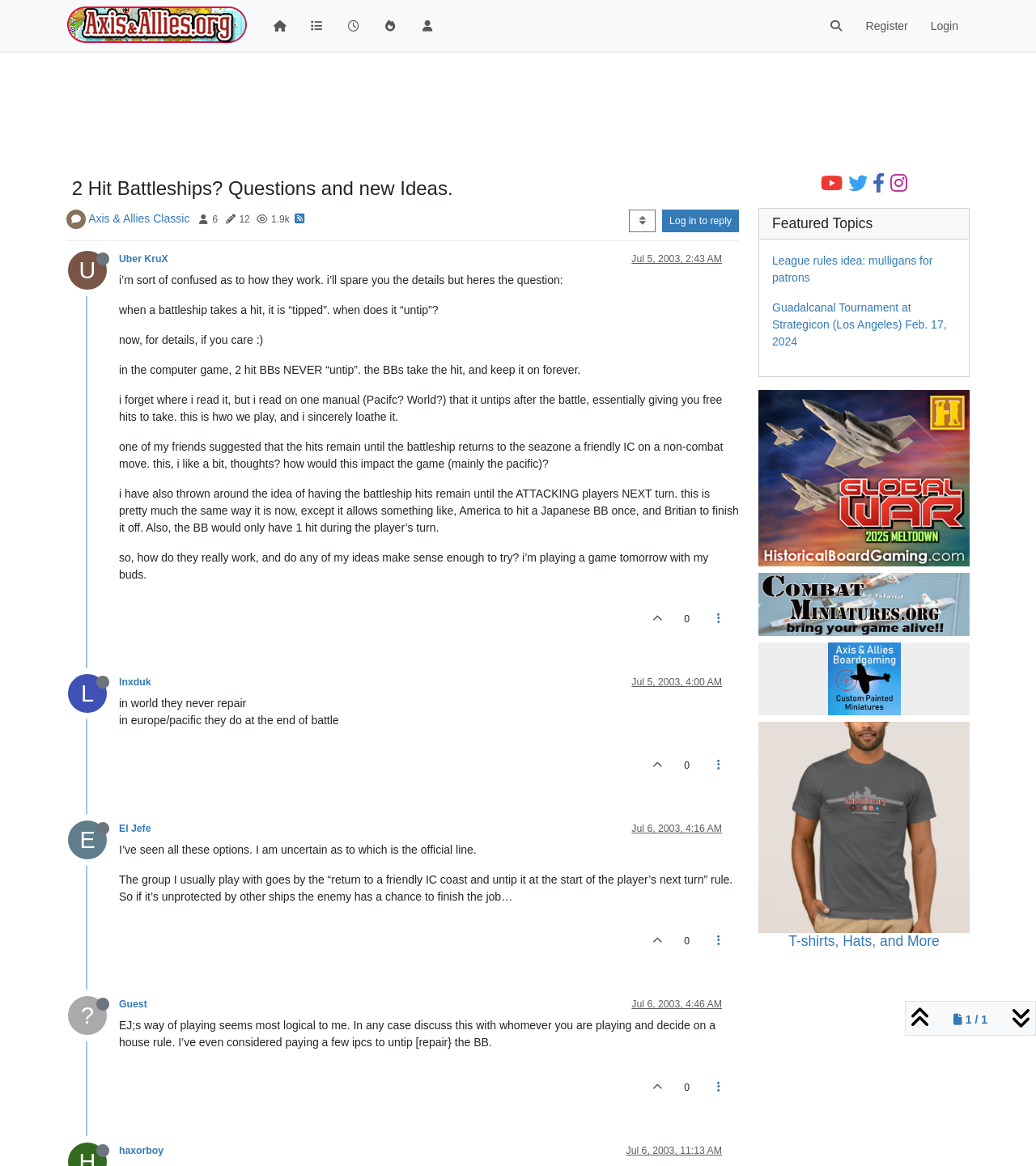Refer to the screenshot and answer the following question in detail:
What is the date of the last post in this discussion?

The last post in this discussion was made by Guest on July 6, 2003, 4:46 AM, responding to the original post and discussion about 2 Hit Battleships.